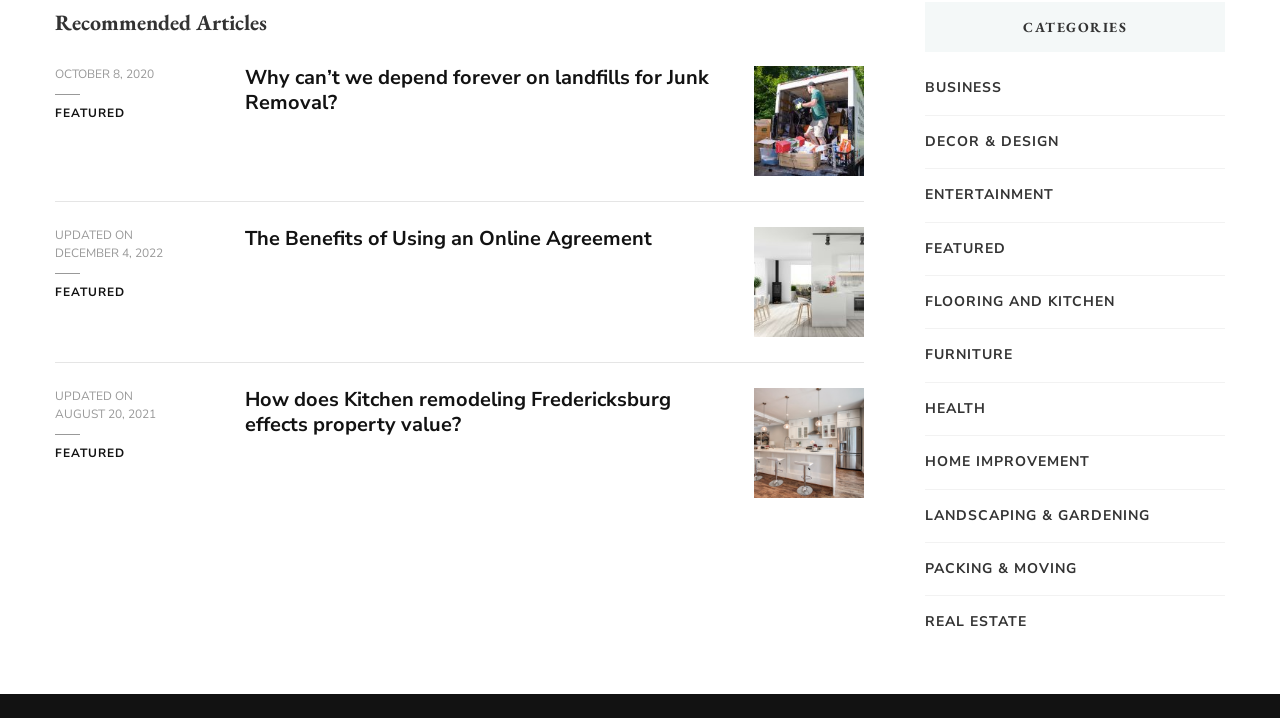Please respond in a single word or phrase: 
What is the category of the article 'Why can’t we depend forever on landfills for Junk Removal?'?

Not specified